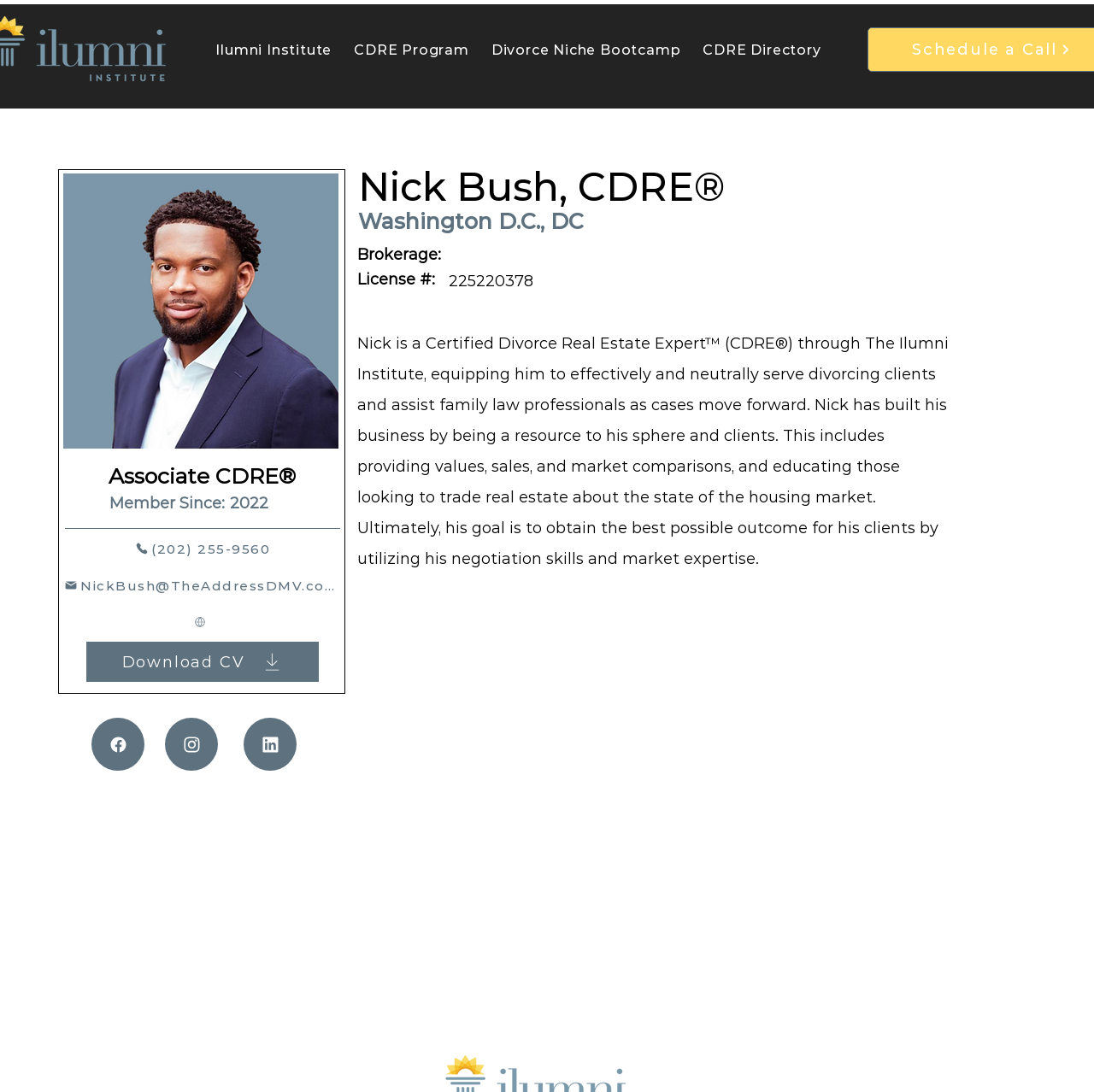Based on the element description: "Divorce Niche Bootcamp", identify the bounding box coordinates for this UI element. The coordinates must be four float numbers between 0 and 1, listed as [left, top, right, bottom].

[0.441, 0.031, 0.63, 0.061]